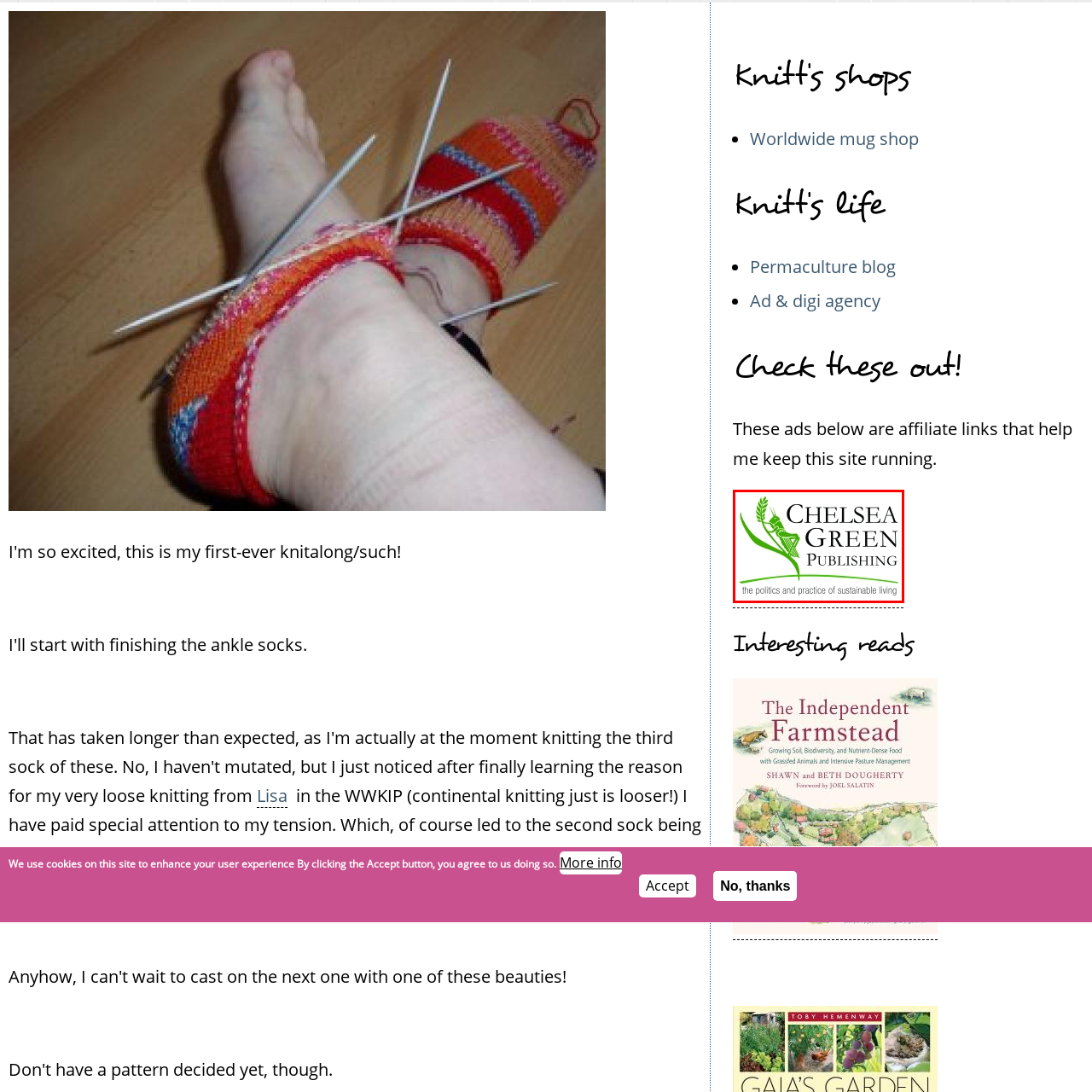What is symbolized by the grasshopper and leaf in the logo?
View the image highlighted by the red bounding box and provide your answer in a single word or a brief phrase.

Connection to nature